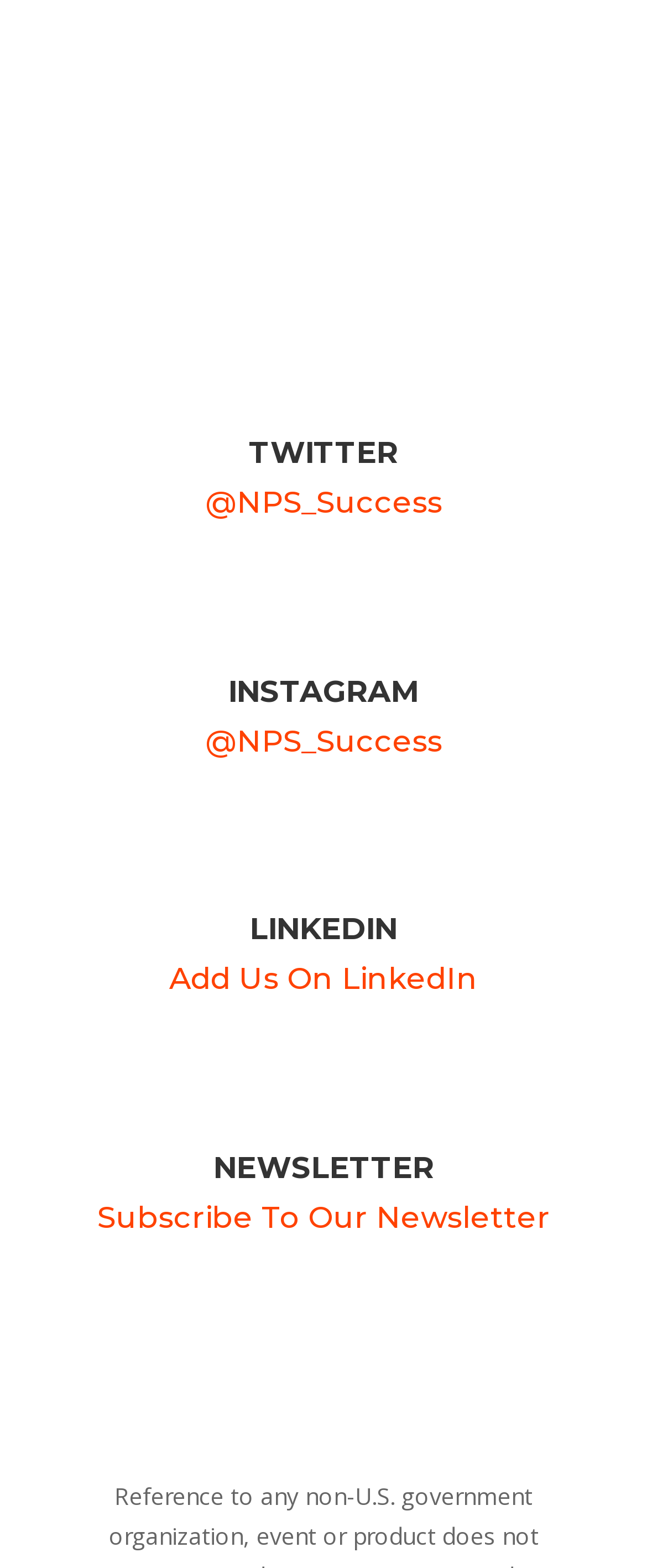Pinpoint the bounding box coordinates of the clickable element to carry out the following instruction: "Follow on Instagram."

[0.353, 0.429, 0.647, 0.452]